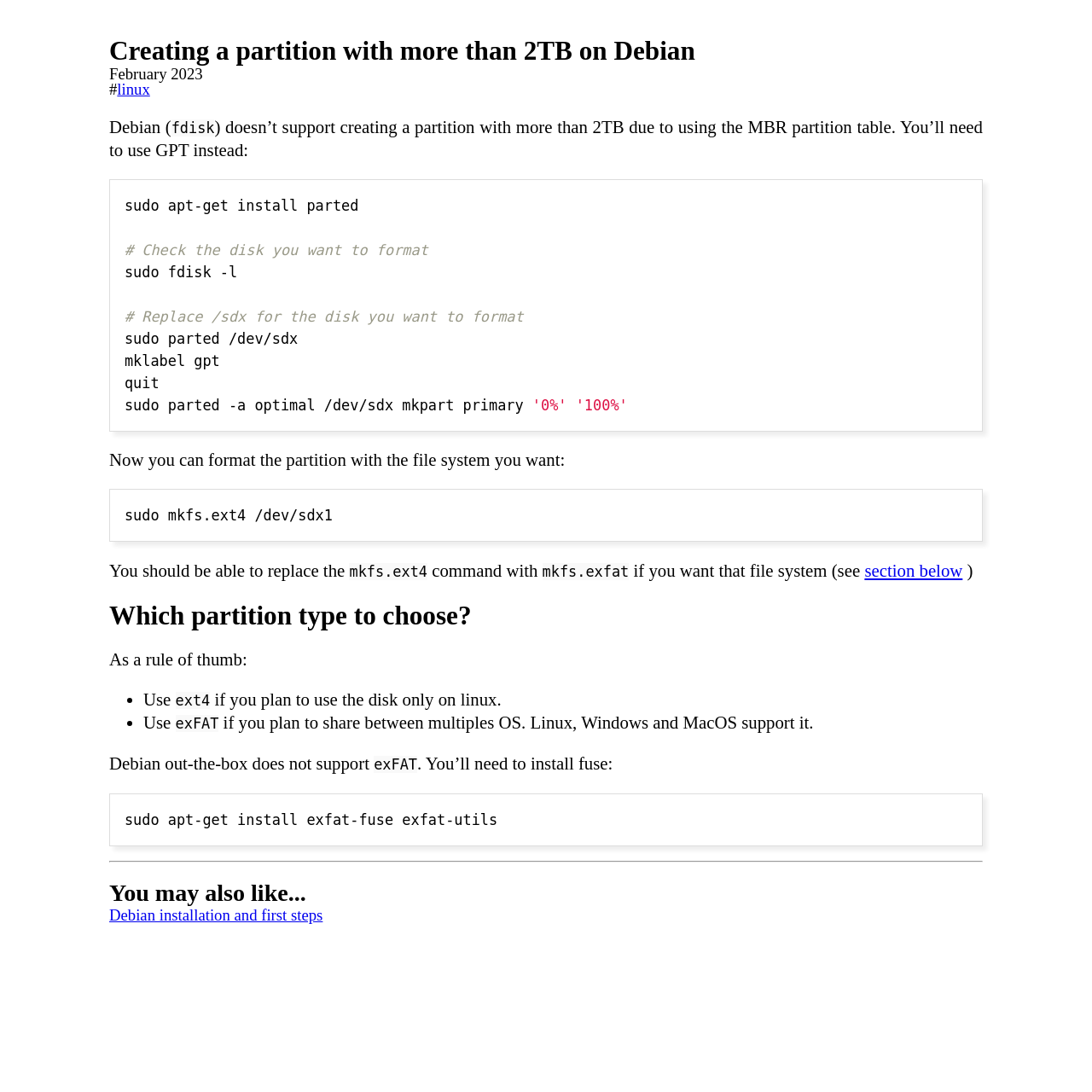Please give a succinct answer to the question in one word or phrase:
What is the alternative to MBR?

GPT